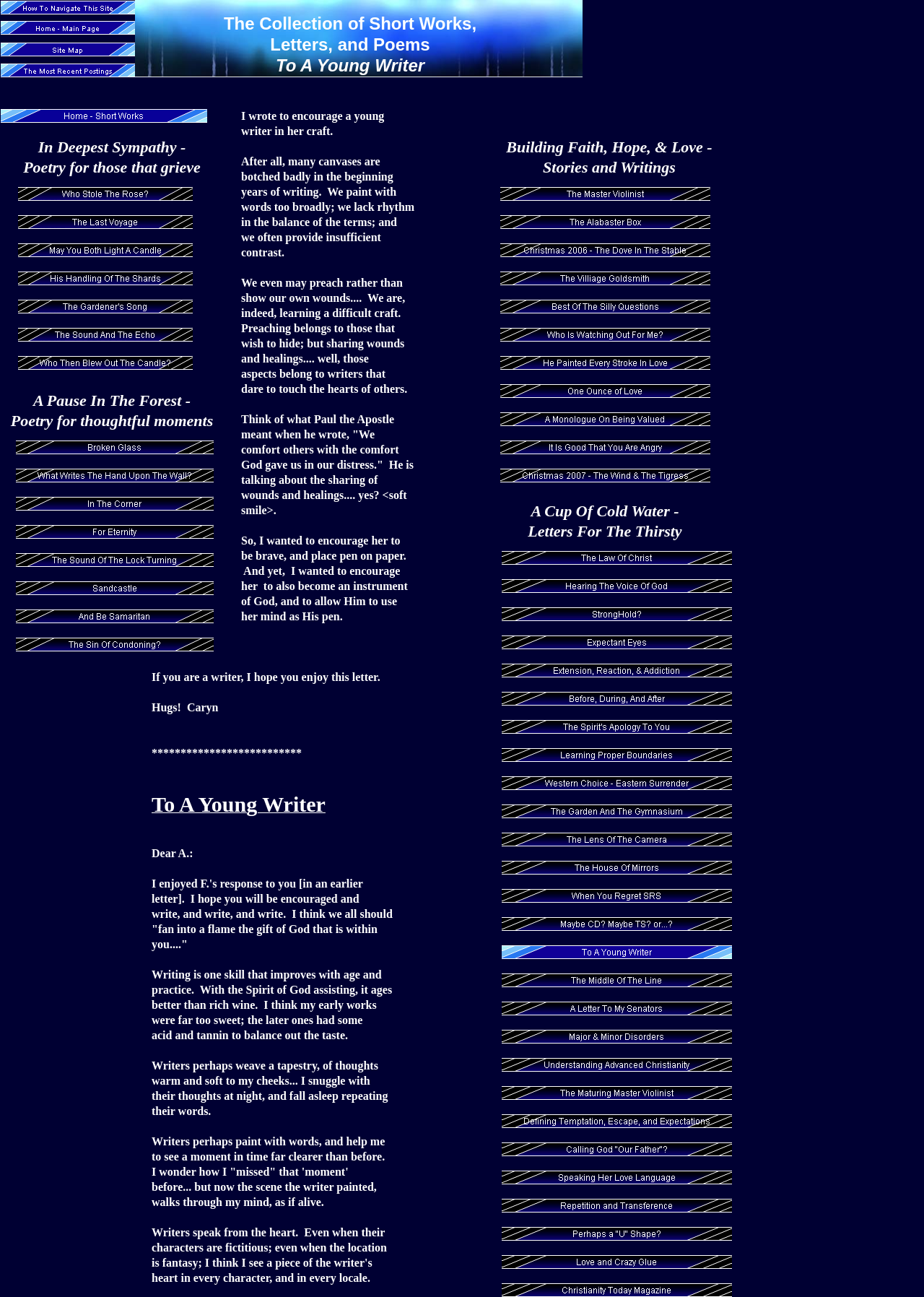Highlight the bounding box coordinates of the element you need to click to perform the following instruction: "Visit the Facebook page."

None